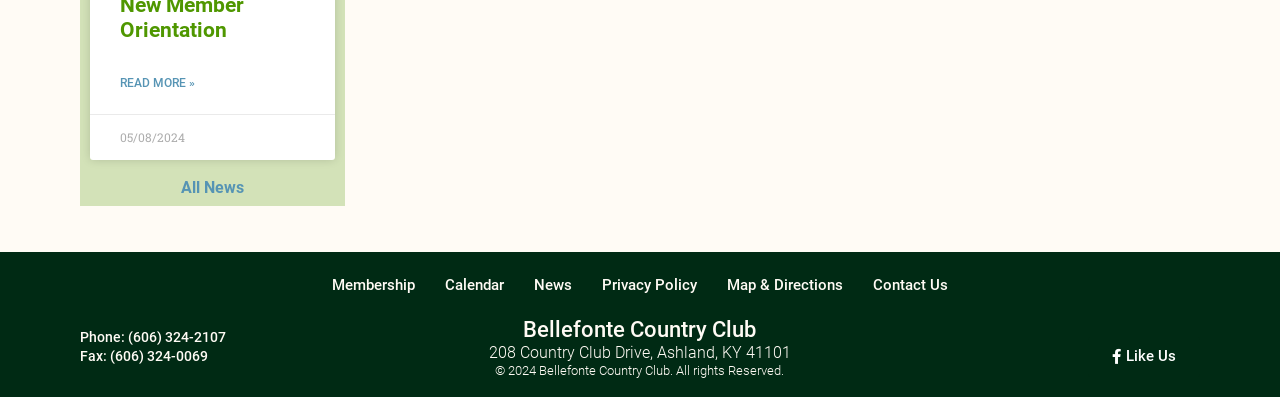What is the date mentioned on the page?
Please answer the question as detailed as possible.

I found the date by looking at the static text element located near the top of the page, which says '05/08/2024'.